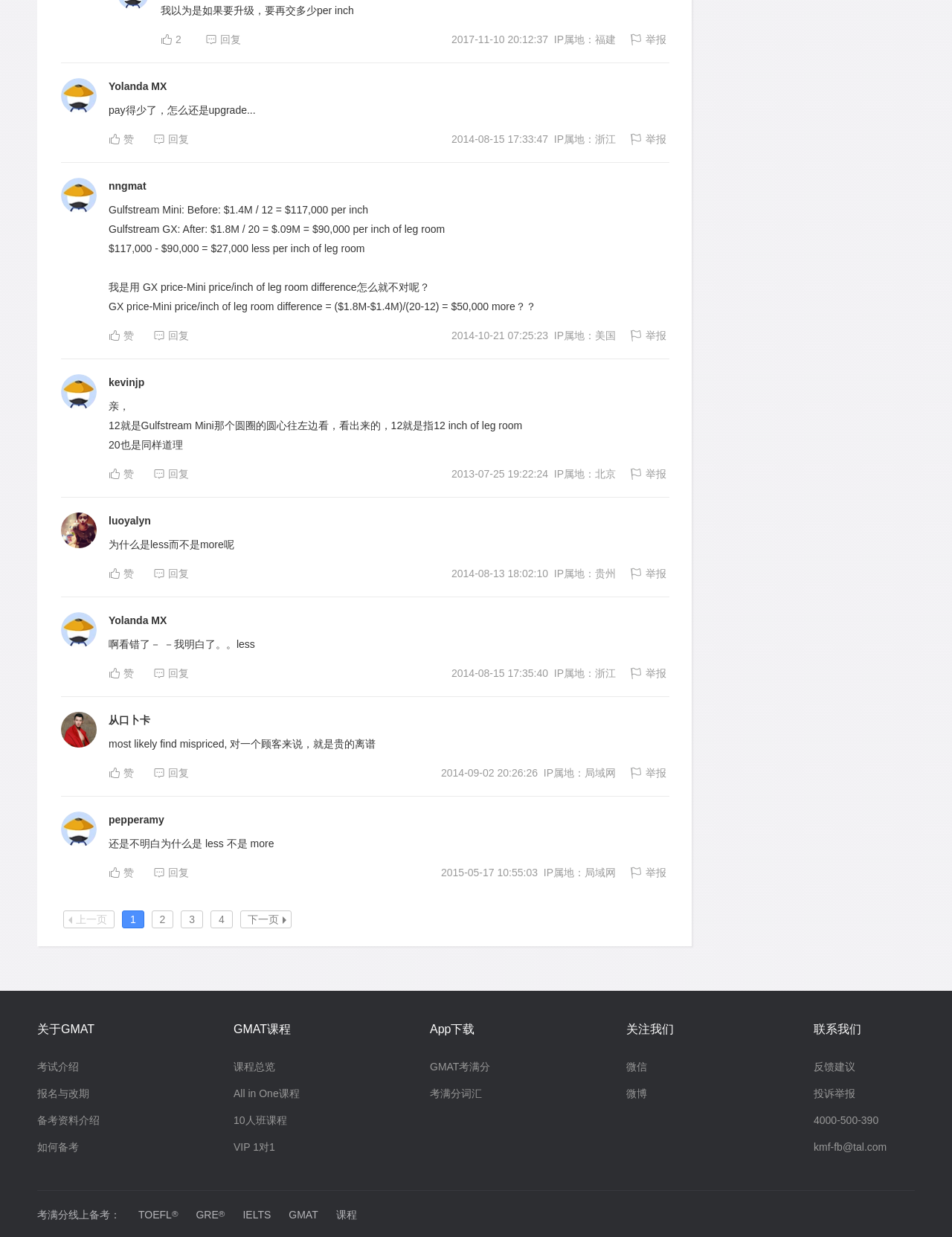Answer the question below in one word or phrase:
How much is the price difference per inch of leg room between Gulfstream Mini and Gulfstream GX?

$27,000 less